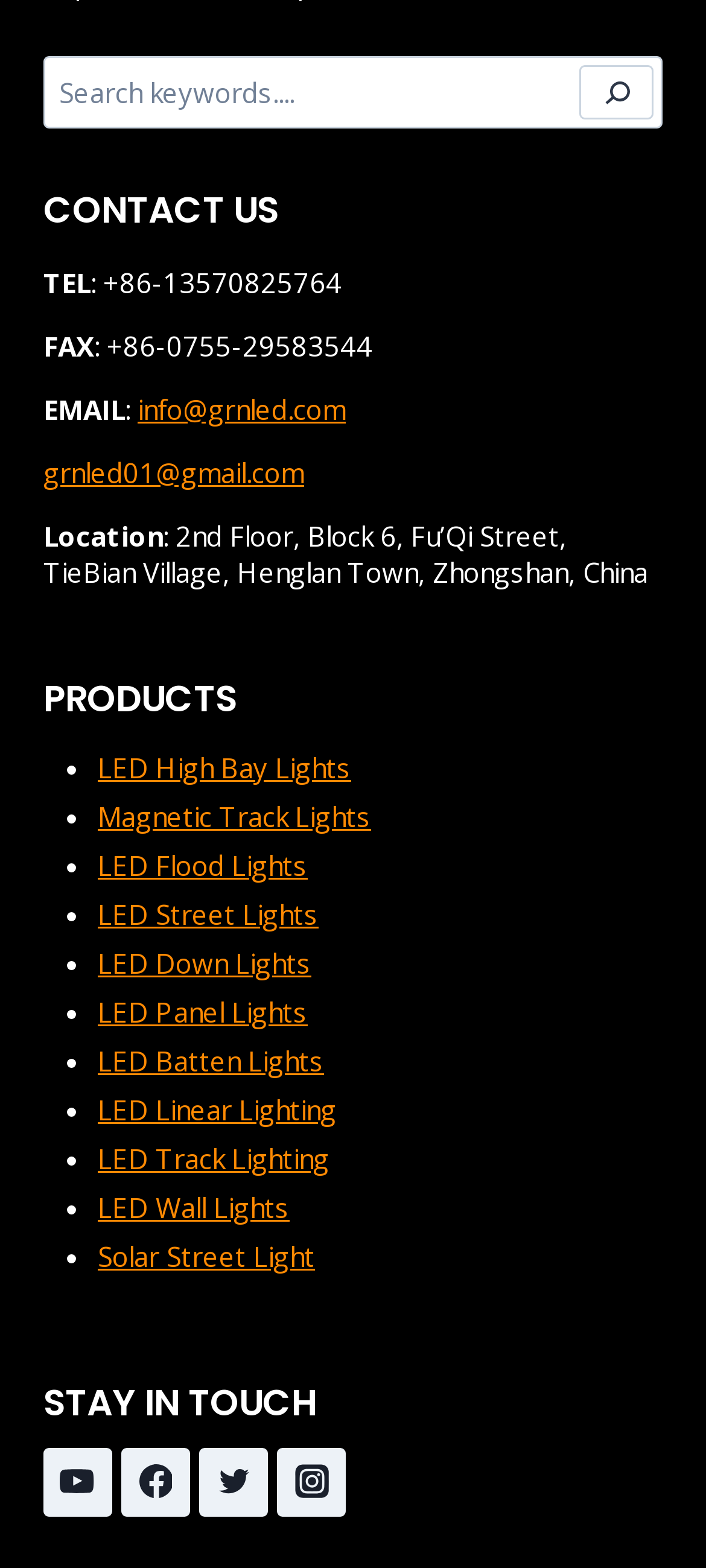Please identify the bounding box coordinates of the clickable element to fulfill the following instruction: "send an email to info@grnled.com". The coordinates should be four float numbers between 0 and 1, i.e., [left, top, right, bottom].

[0.195, 0.249, 0.49, 0.272]